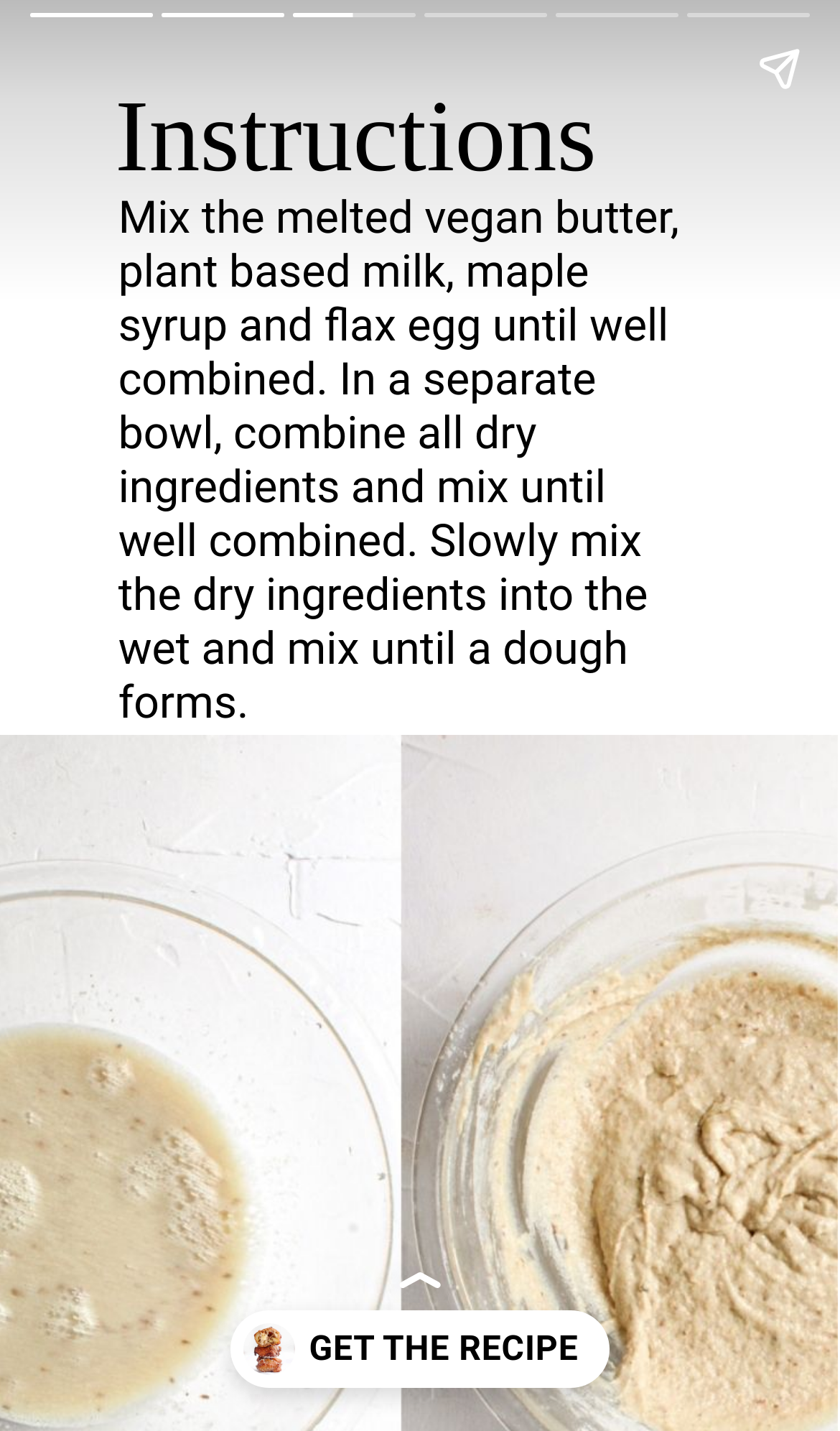What is the purpose of the 'GET THE RECIPE' button?
Carefully analyze the image and provide a thorough answer to the question.

The 'GET THE RECIPE' button is likely a call-to-action to access the full recipe. Its position below the instructions and its prominent size suggest that it is a key element on the page, and its text implies that it will provide the user with the recipe.